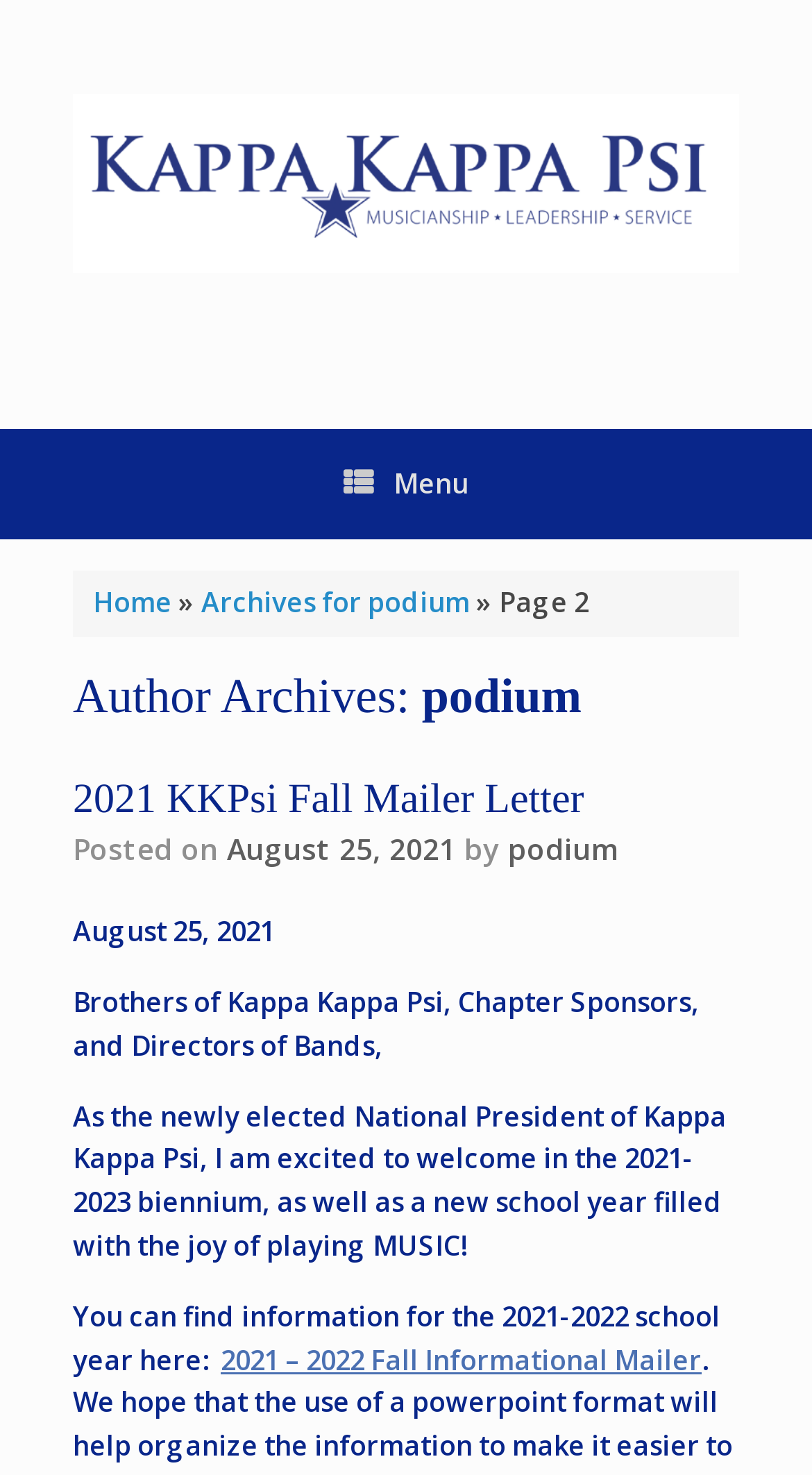Please identify the bounding box coordinates of the element's region that I should click in order to complete the following instruction: "Check the 2021 – 2022 Fall Informational Mailer". The bounding box coordinates consist of four float numbers between 0 and 1, i.e., [left, top, right, bottom].

[0.272, 0.909, 0.864, 0.934]